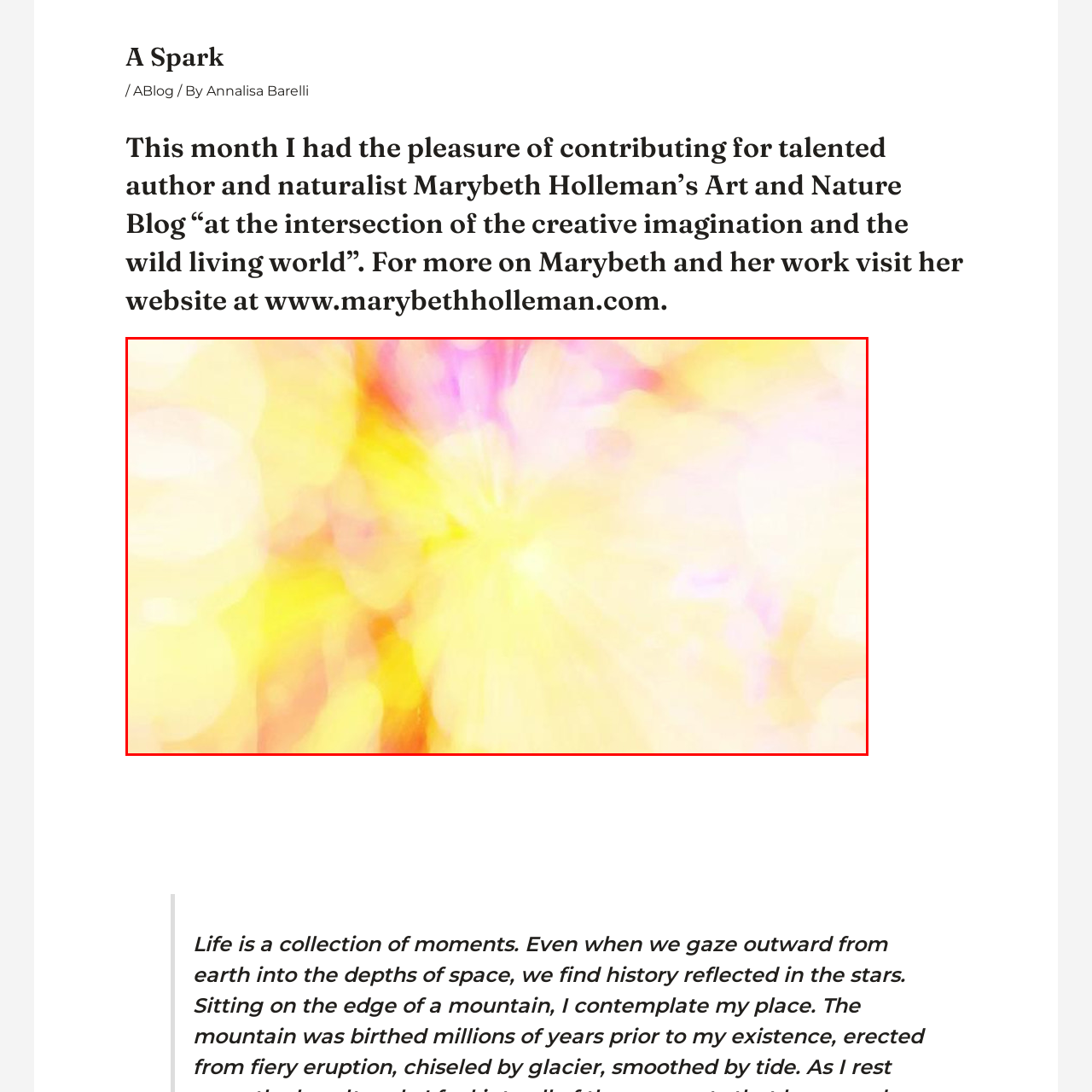Provide an in-depth description of the image within the red bounding box.

The image features a vibrant and ethereal composition characterized by a blend of soft hues, primarily shades of yellow and pink. The abstract design creates a sense of movement and luminosity, evoking feelings of warmth and tranquility. Light swirls and circular patterns intermix, resulting in a dreamlike quality that draws the viewer's attention. This visual is likely intended to enhance the theme of creativity and nature, resonating well with the broader context of the contributions made to Marybeth Holleman’s "Art and Nature Blog," which explores the intersection of imagination and the natural world.